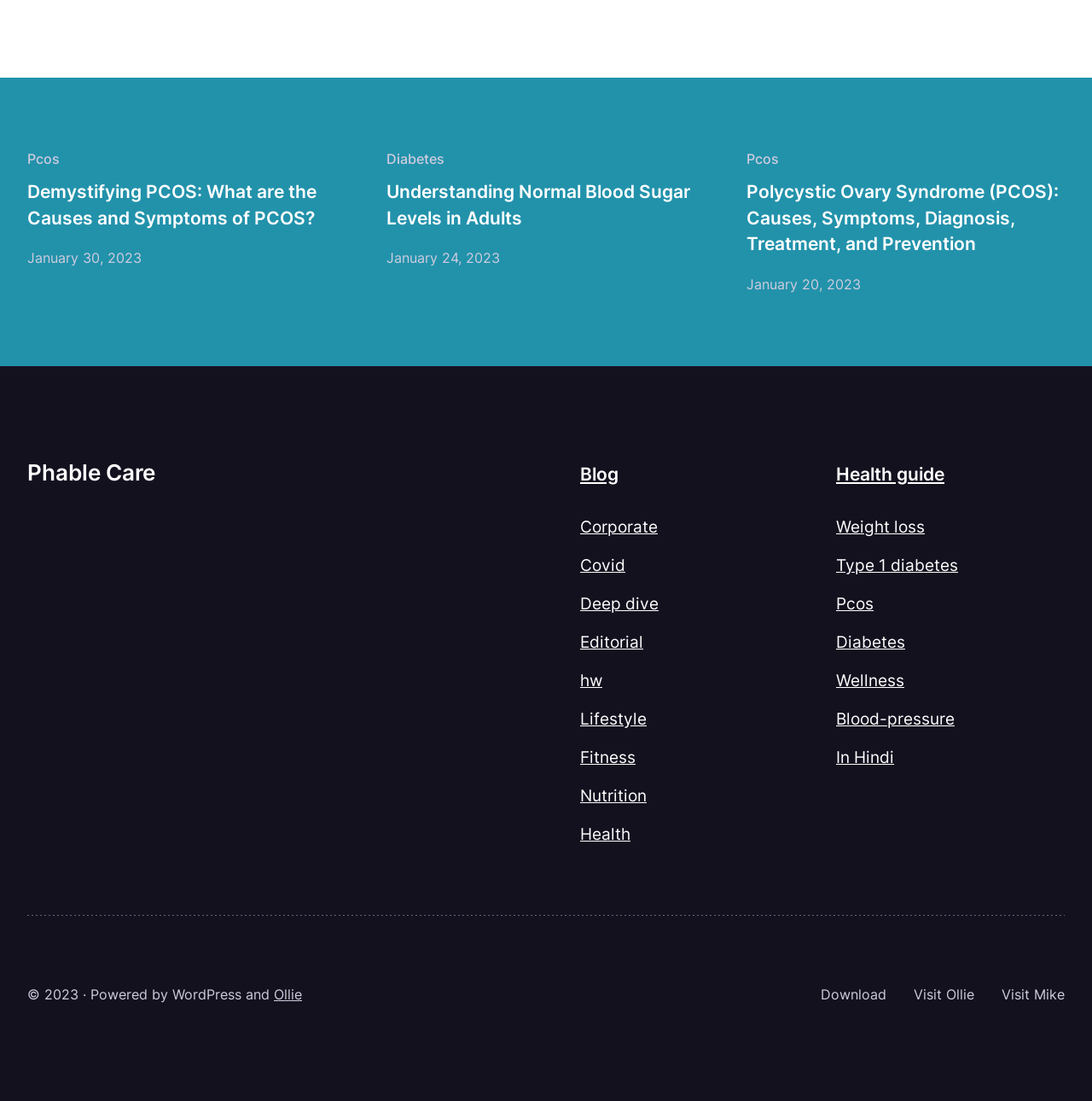Locate the bounding box coordinates of the segment that needs to be clicked to meet this instruction: "Read the article about Demystifying PCOS".

[0.025, 0.163, 0.317, 0.21]